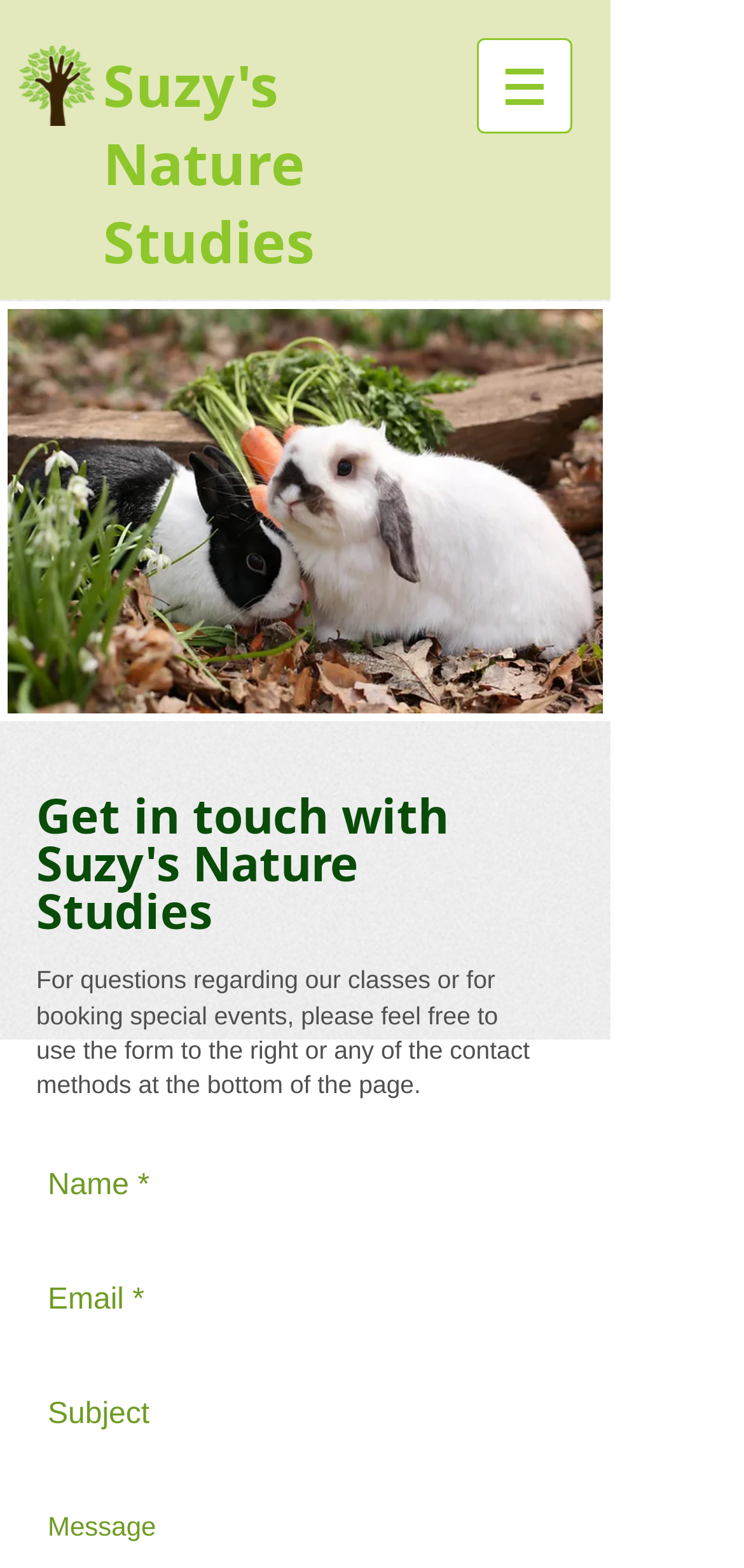What is the purpose of the form on the right?
Please elaborate on the answer to the question with detailed information.

The purpose of the form can be inferred from the heading 'Get in touch with Suzy's Nature Studies' and the static text that explains the use of the form for questions and booking special events.